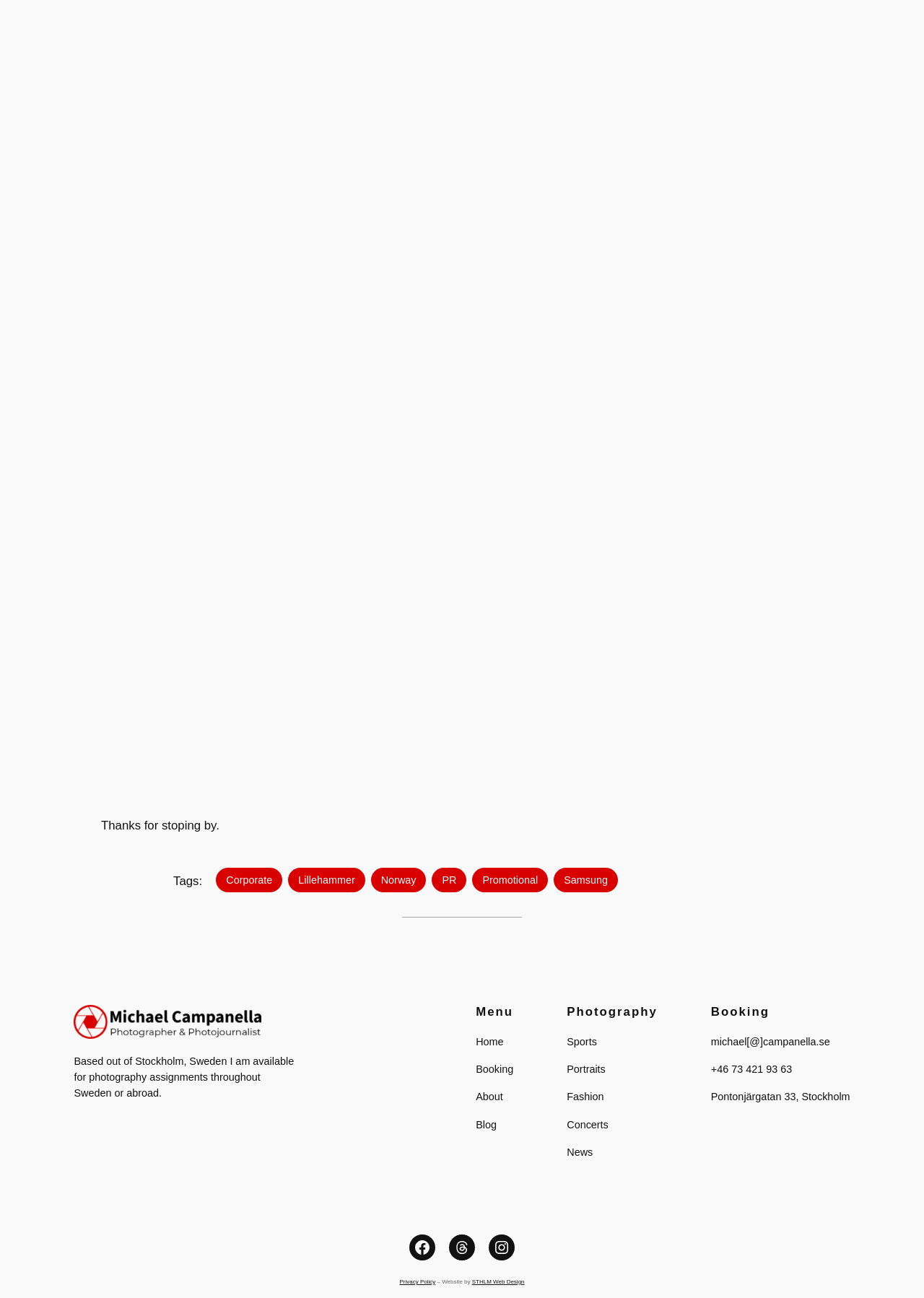Extract the bounding box coordinates for the UI element described as: "Pontonjärgatan 33, Stockholm".

[0.769, 0.839, 0.92, 0.851]